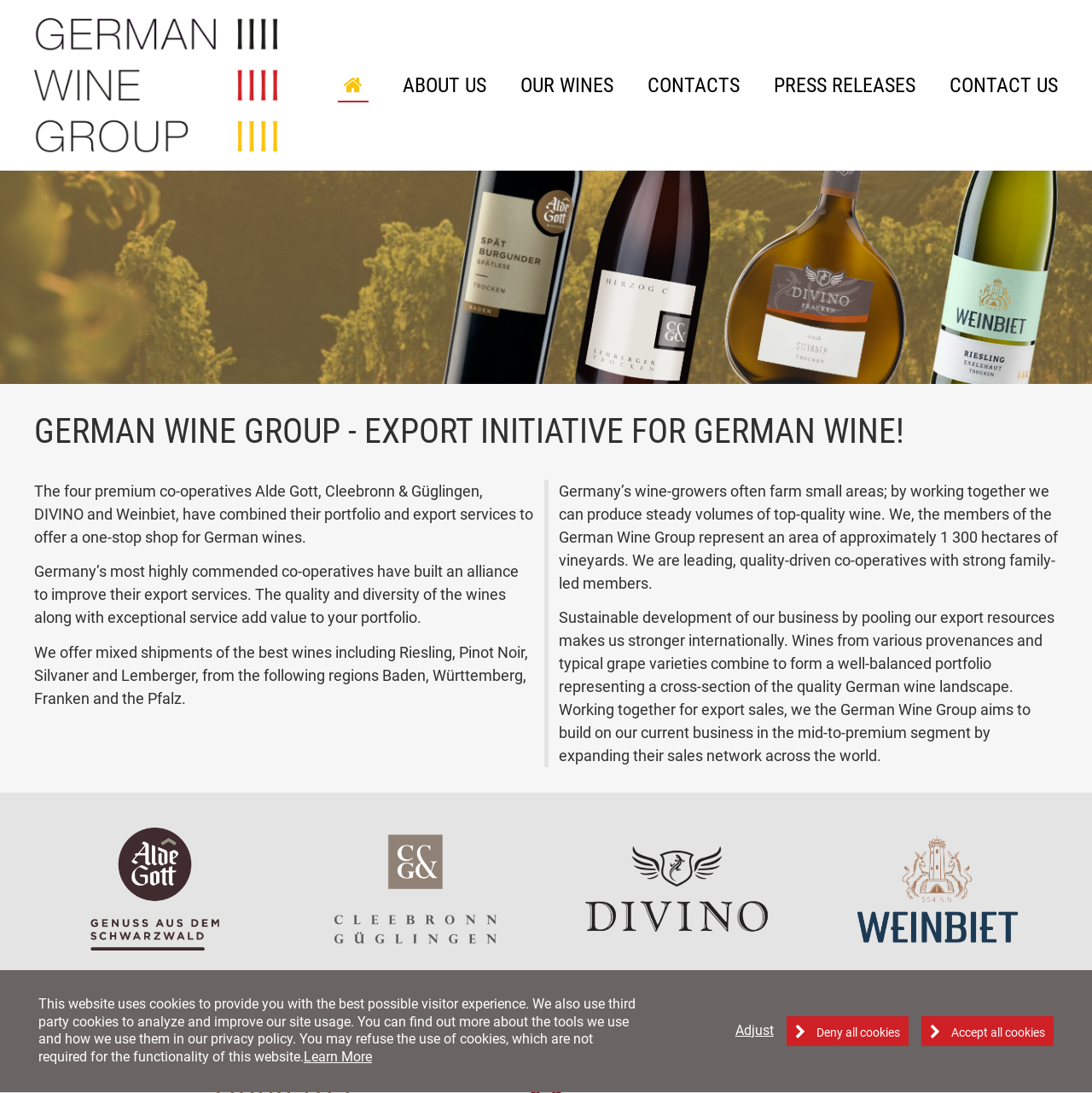What regions are mentioned as sources of wine?
Kindly offer a comprehensive and detailed response to the question.

I looked at the text on the webpage and found that it mentions that the German Wine Group offers mixed shipments of wines from the regions of Baden, Württemberg, Franken, and Pfalz.